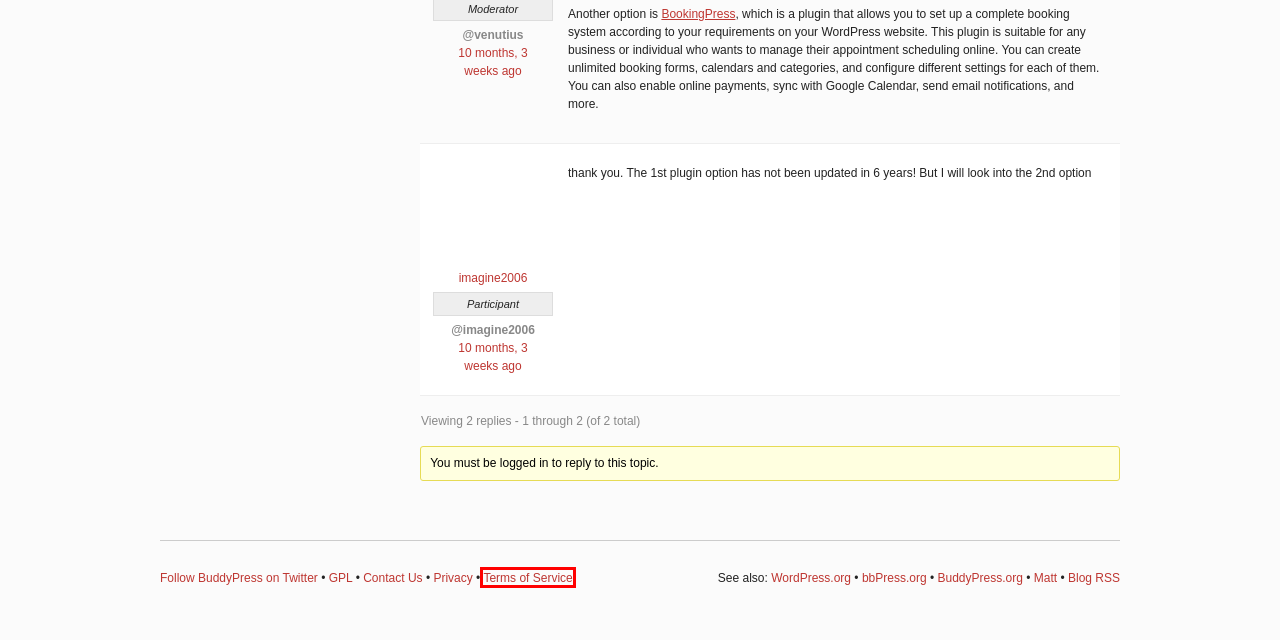Look at the screenshot of a webpage that includes a red bounding box around a UI element. Select the most appropriate webpage description that matches the page seen after clicking the highlighted element. Here are the candidates:
A. Philosophy · BuddyPress.org
B. Blog · BuddyPress.org
C. Privacy – WordPress.org
D. Topic Tag: updates · BuddyPress.org
E. Contact · BuddyPress.org
F. WordPress Booking Plugin for Appointment - BookingPress
G. GPL License · BuddyPress.org
H. bbPress.org

A